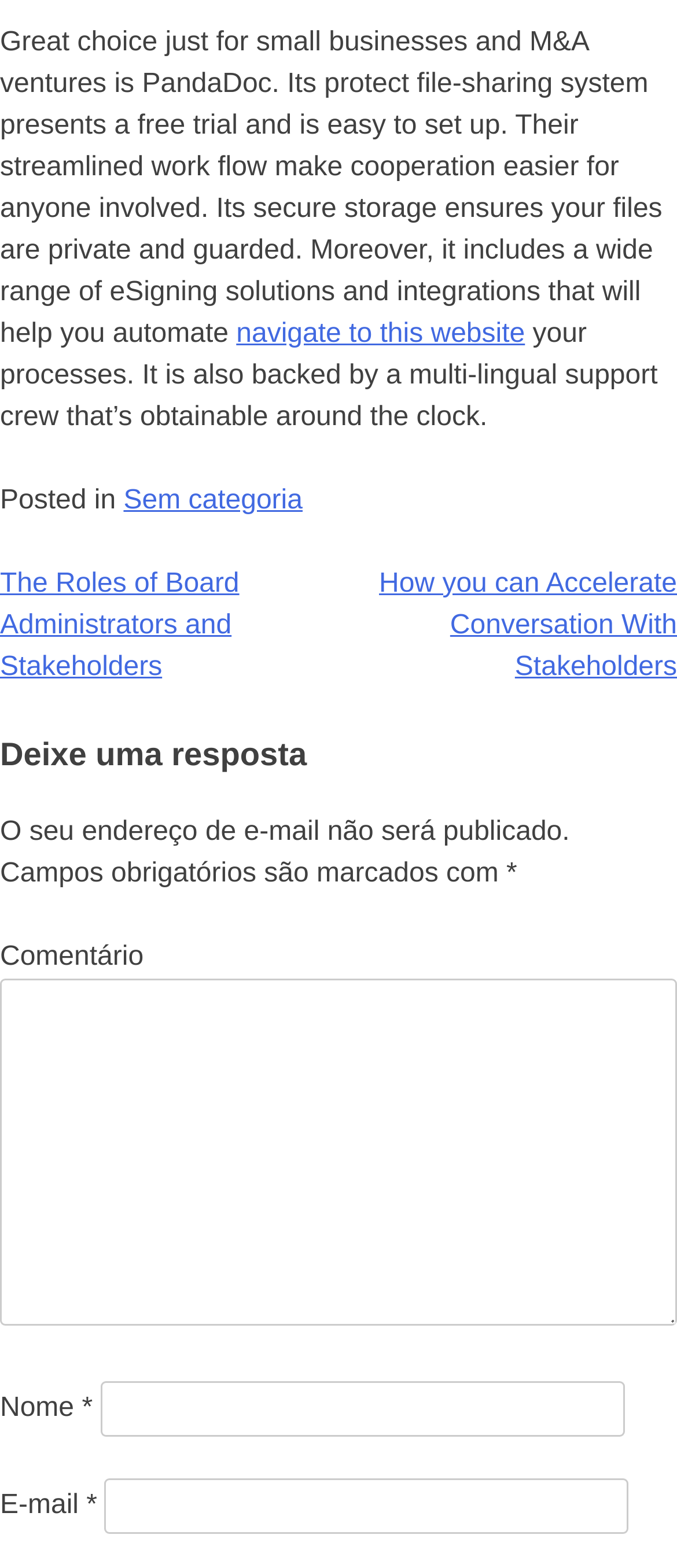What is the purpose of the textbox at the bottom?
Make sure to answer the question with a detailed and comprehensive explanation.

The purpose of the textbox at the bottom can be determined by reading the static text above it, which says 'Deixe uma resposta' (Leave a response). This, combined with the presence of a 'Nome' (Name) and 'E-mail' field, suggests that the textbox is for leaving a comment on the post.